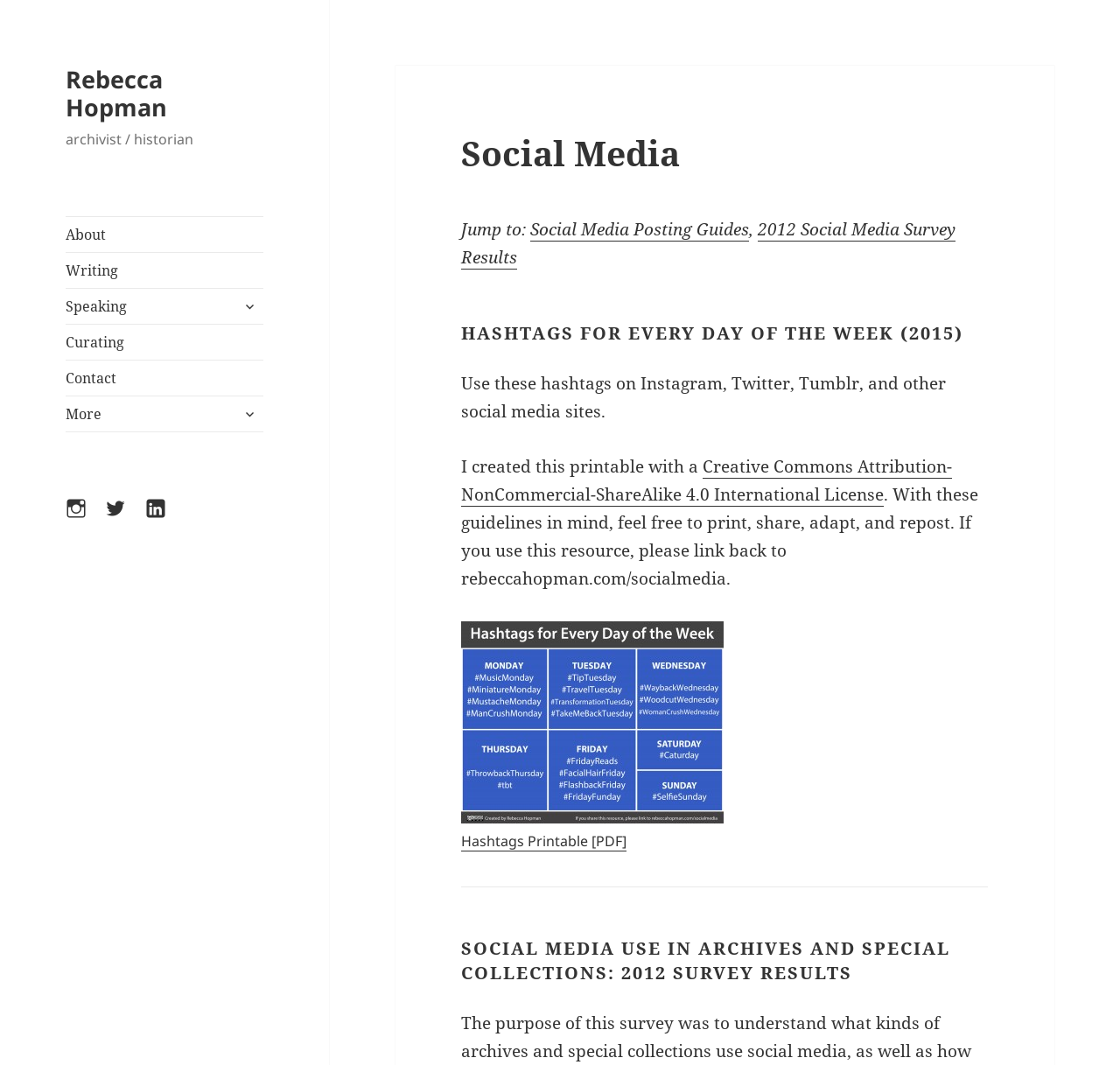Given the element description, predict the bounding box coordinates in the format (top-left x, top-left y, bottom-right x, bottom-right y). Make sure all values are between 0 and 1. Here is the element description: expand child menu

[0.21, 0.274, 0.235, 0.3]